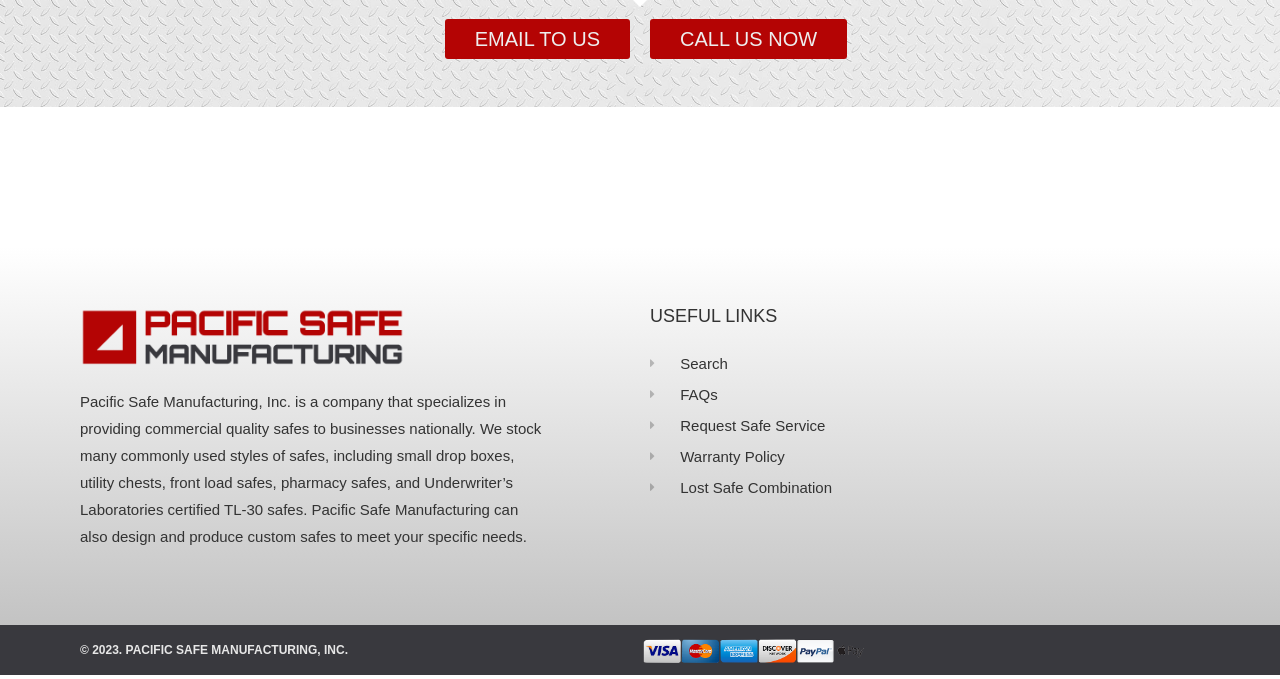What is the company's name?
Based on the visual information, provide a detailed and comprehensive answer.

The company's name is mentioned in the StaticText element with the text 'Pacific Safe Manufacturing, Inc. is a company that specializes in providing commercial quality safes to businesses nationally.'